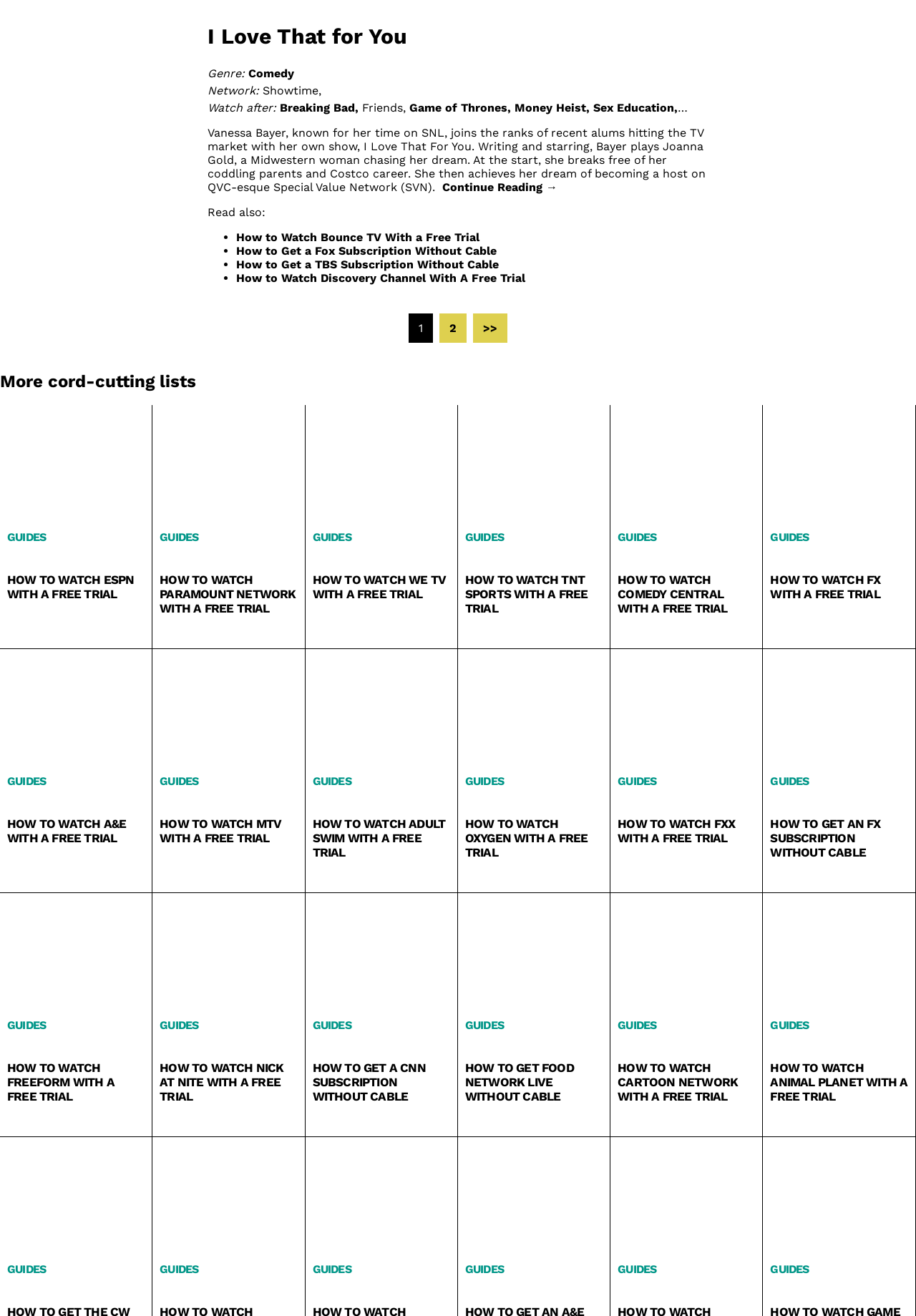Determine the bounding box coordinates for the area that needs to be clicked to fulfill this task: "Go to page 2". The coordinates must be given as four float numbers between 0 and 1, i.e., [left, top, right, bottom].

[0.48, 0.238, 0.509, 0.26]